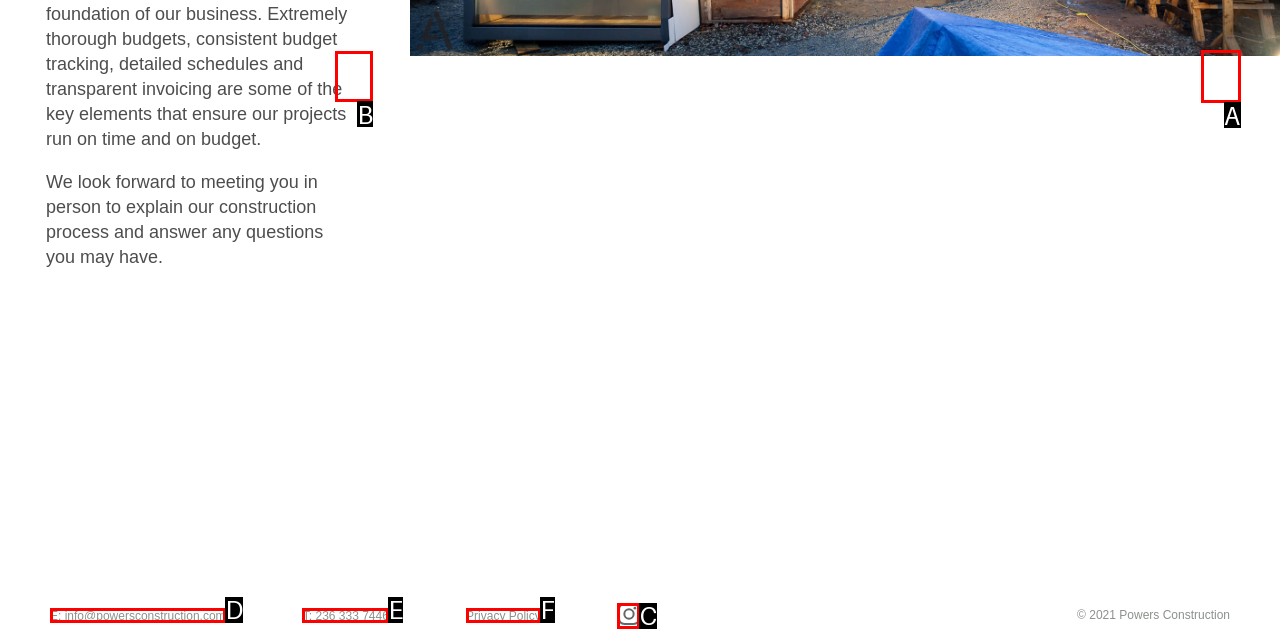Pick the HTML element that corresponds to the description: Privacy Policy
Answer with the letter of the correct option from the given choices directly.

F